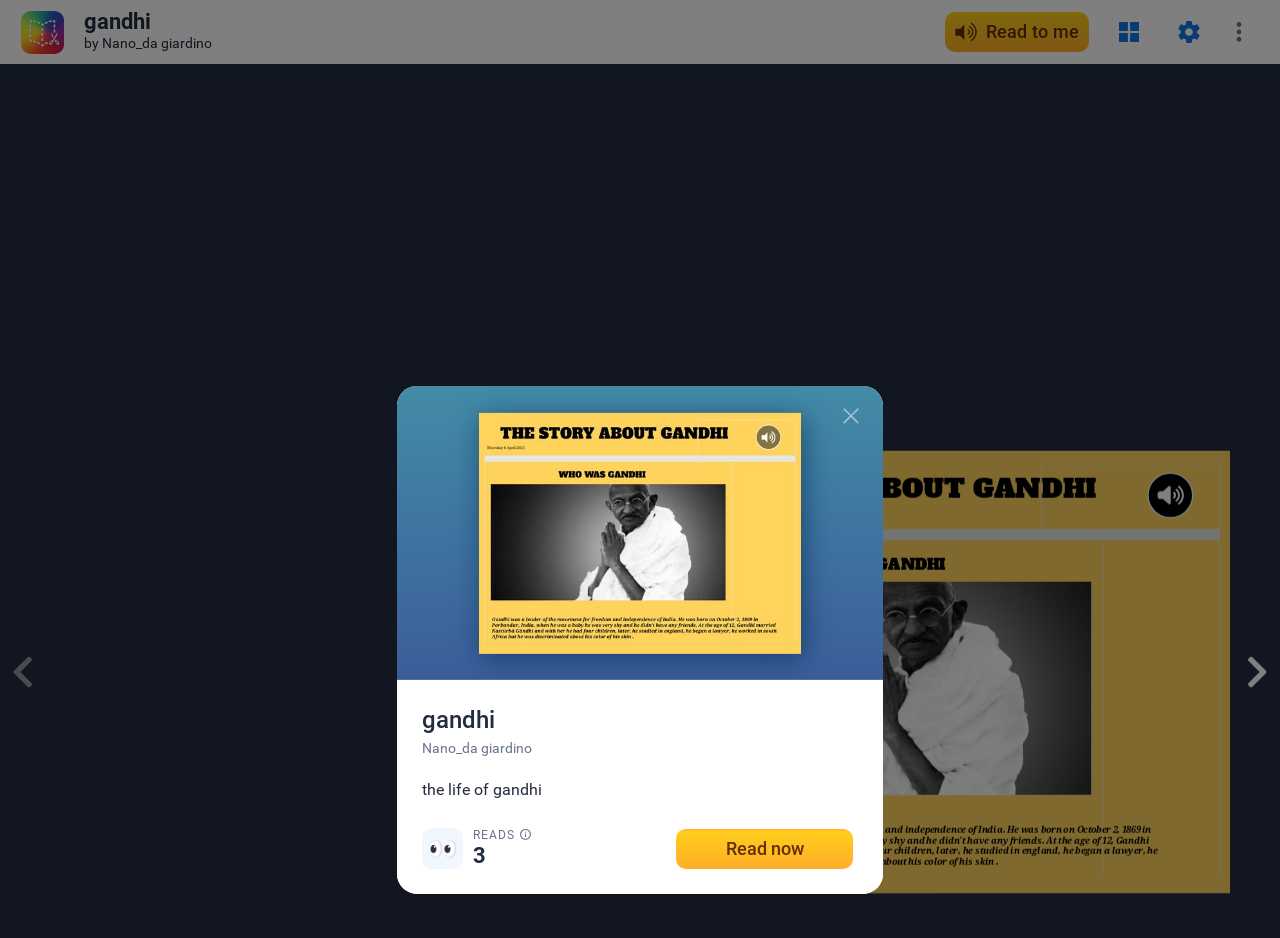Can you give a comprehensive explanation to the question given the content of the image?
What is the function of the 'Menu' button?

The 'Menu' button is likely used to access additional menu options or settings, as it is located at the top right of the webpage and is a common feature in web applications.